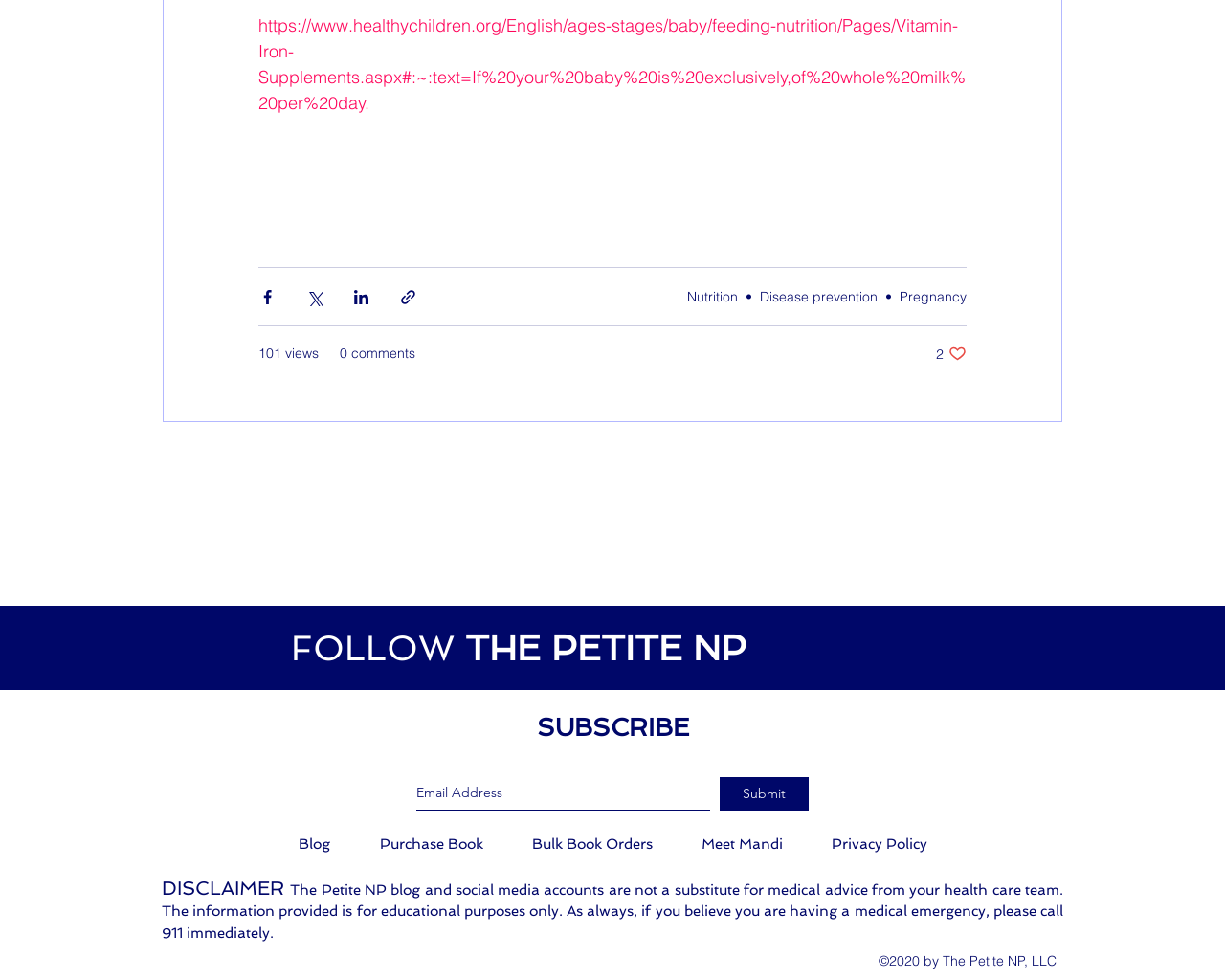Using details from the image, please answer the following question comprehensively:
What is the purpose of the textbox?

The textbox is for entering an email address, as indicated by the label 'Email Address' and the required attribute set to True.